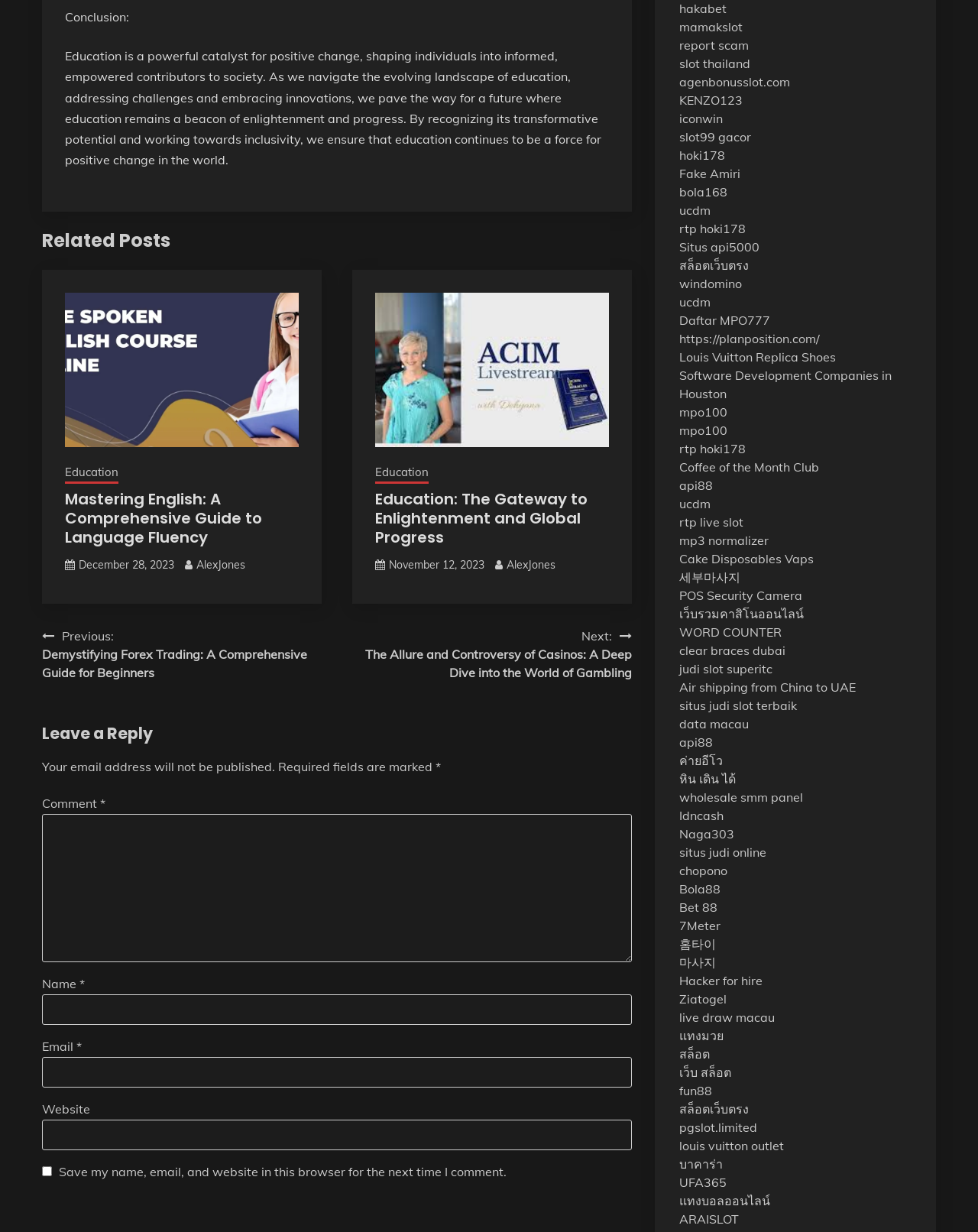Identify the bounding box coordinates of the part that should be clicked to carry out this instruction: "Click on 'Related Posts'".

[0.043, 0.184, 0.646, 0.207]